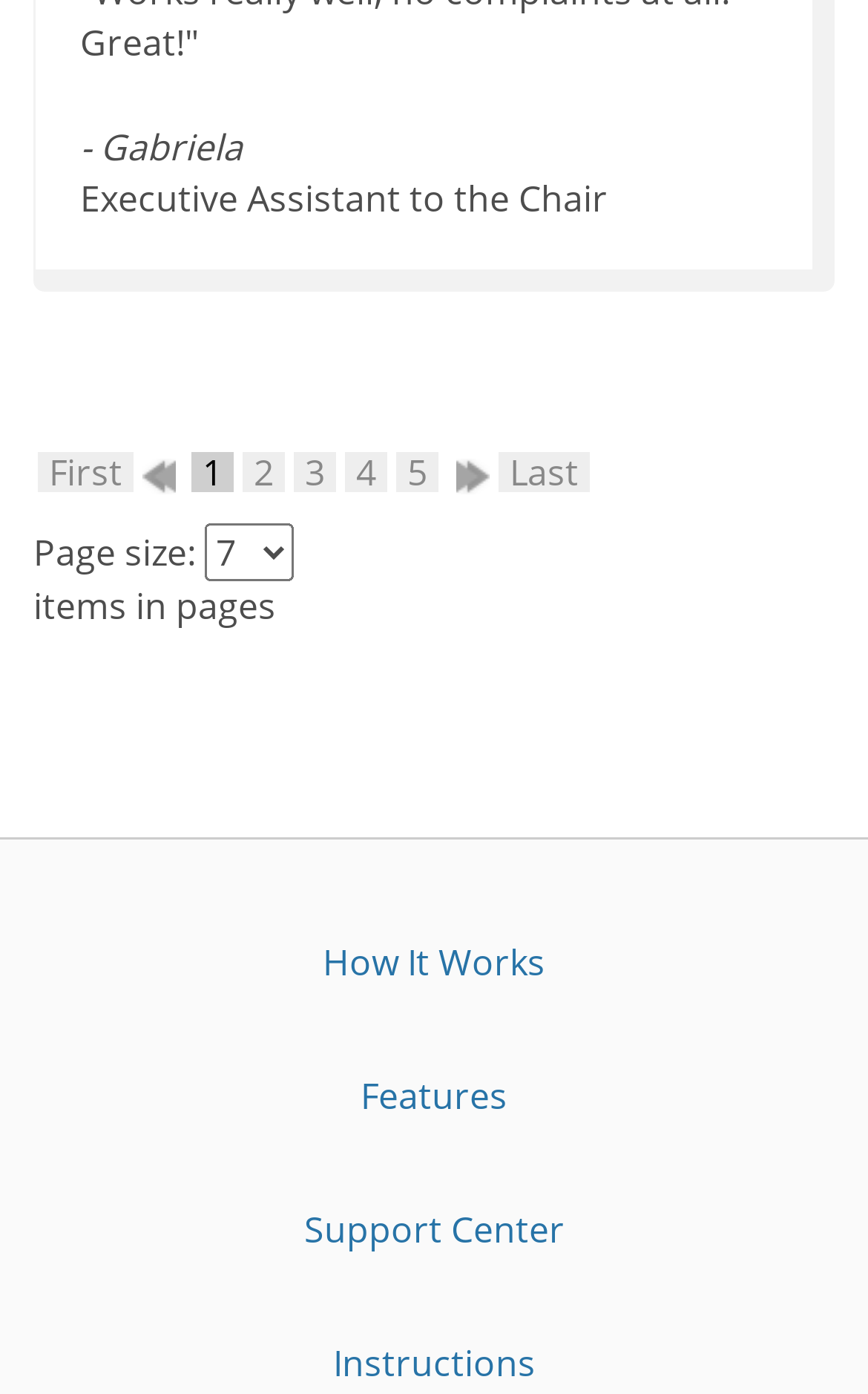Can you find the bounding box coordinates for the UI element given this description: "How It Works"? Provide the coordinates as four float numbers between 0 and 1: [left, top, right, bottom].

[0.372, 0.673, 0.628, 0.708]